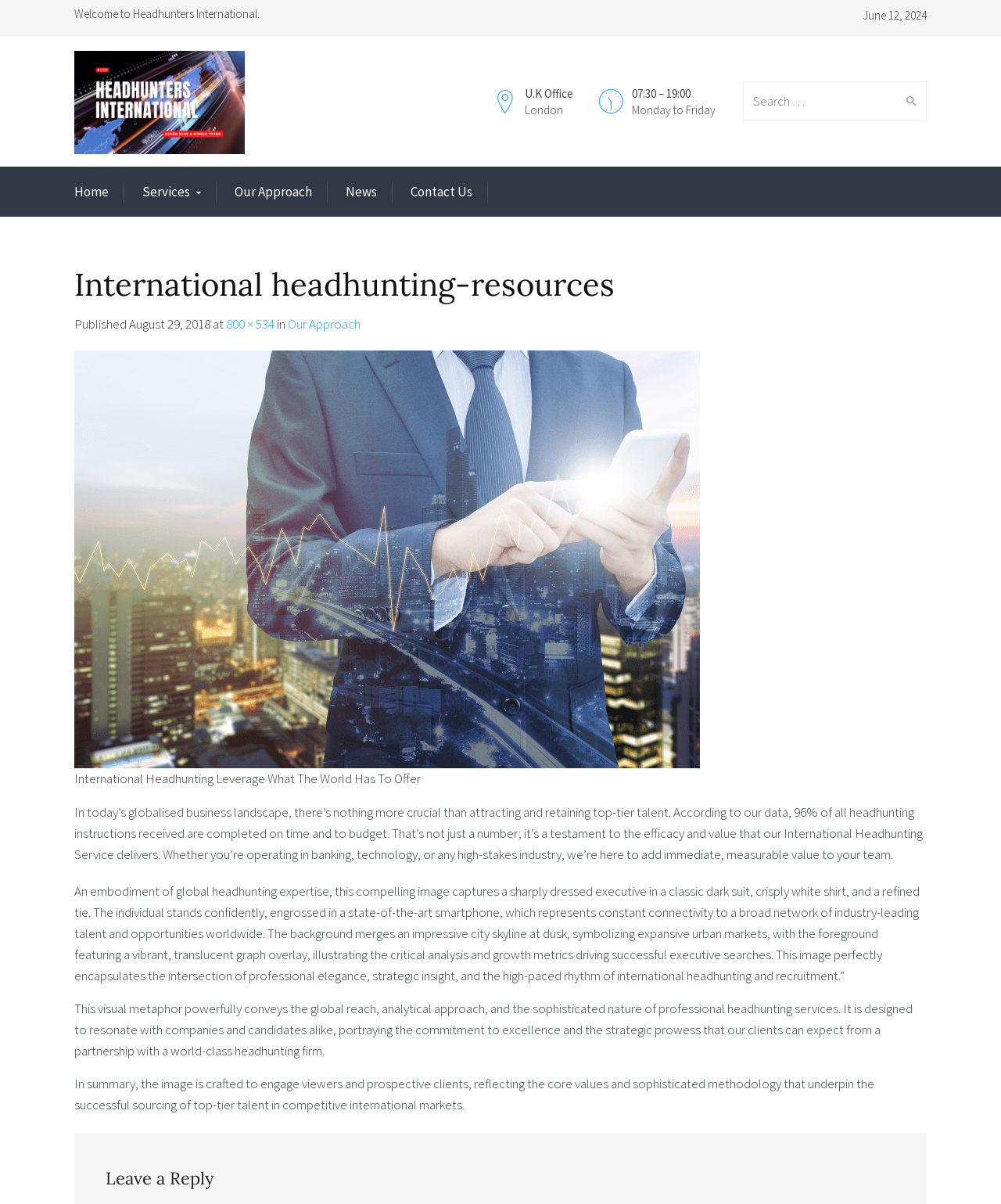Show the bounding box coordinates for the element that needs to be clicked to execute the following instruction: "Contact Us". Provide the coordinates in the form of four float numbers between 0 and 1, i.e., [left, top, right, bottom].

[0.41, 0.151, 0.472, 0.168]